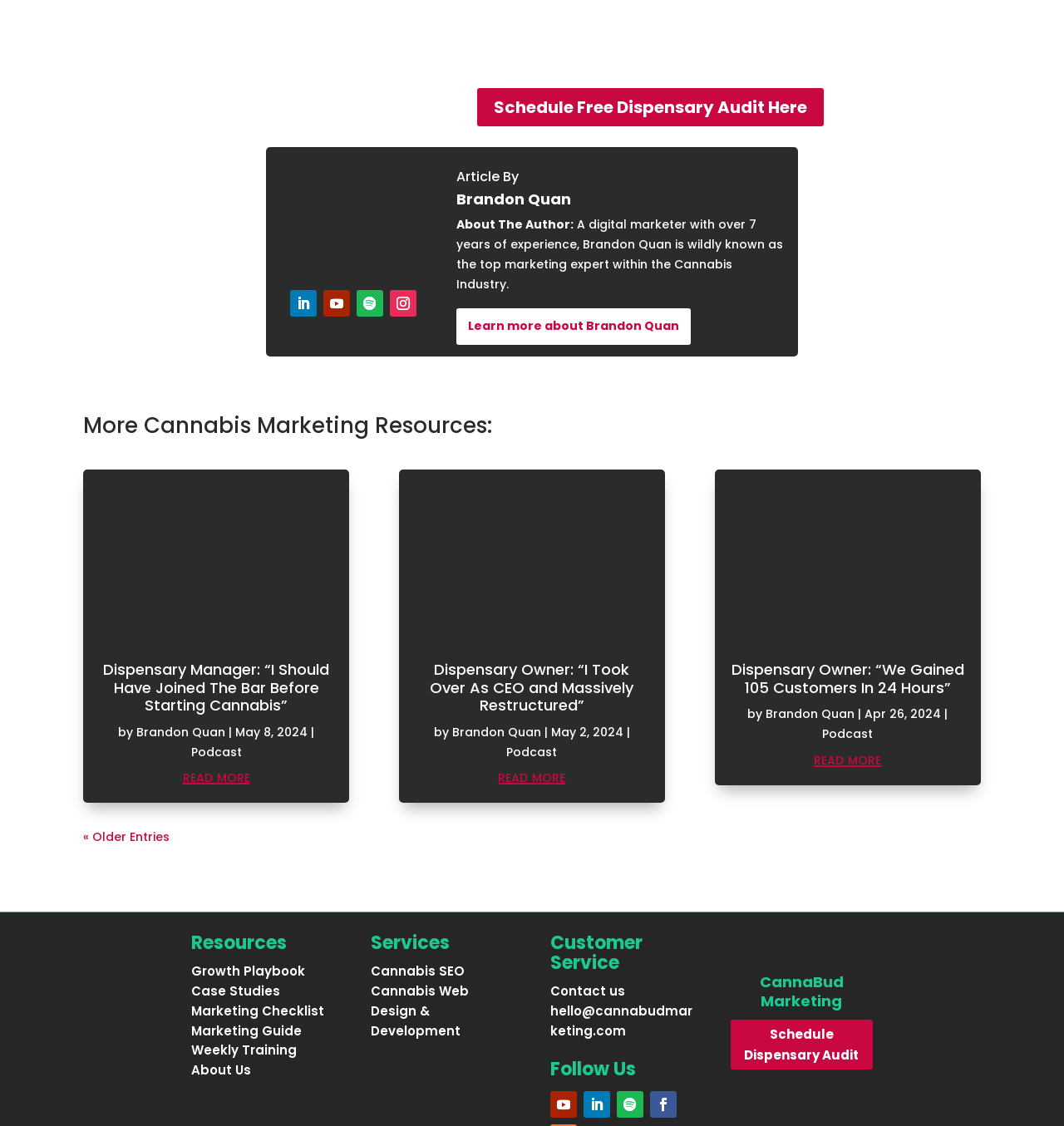Show the bounding box coordinates of the element that should be clicked to complete the task: "Contact us".

[0.518, 0.872, 0.588, 0.888]